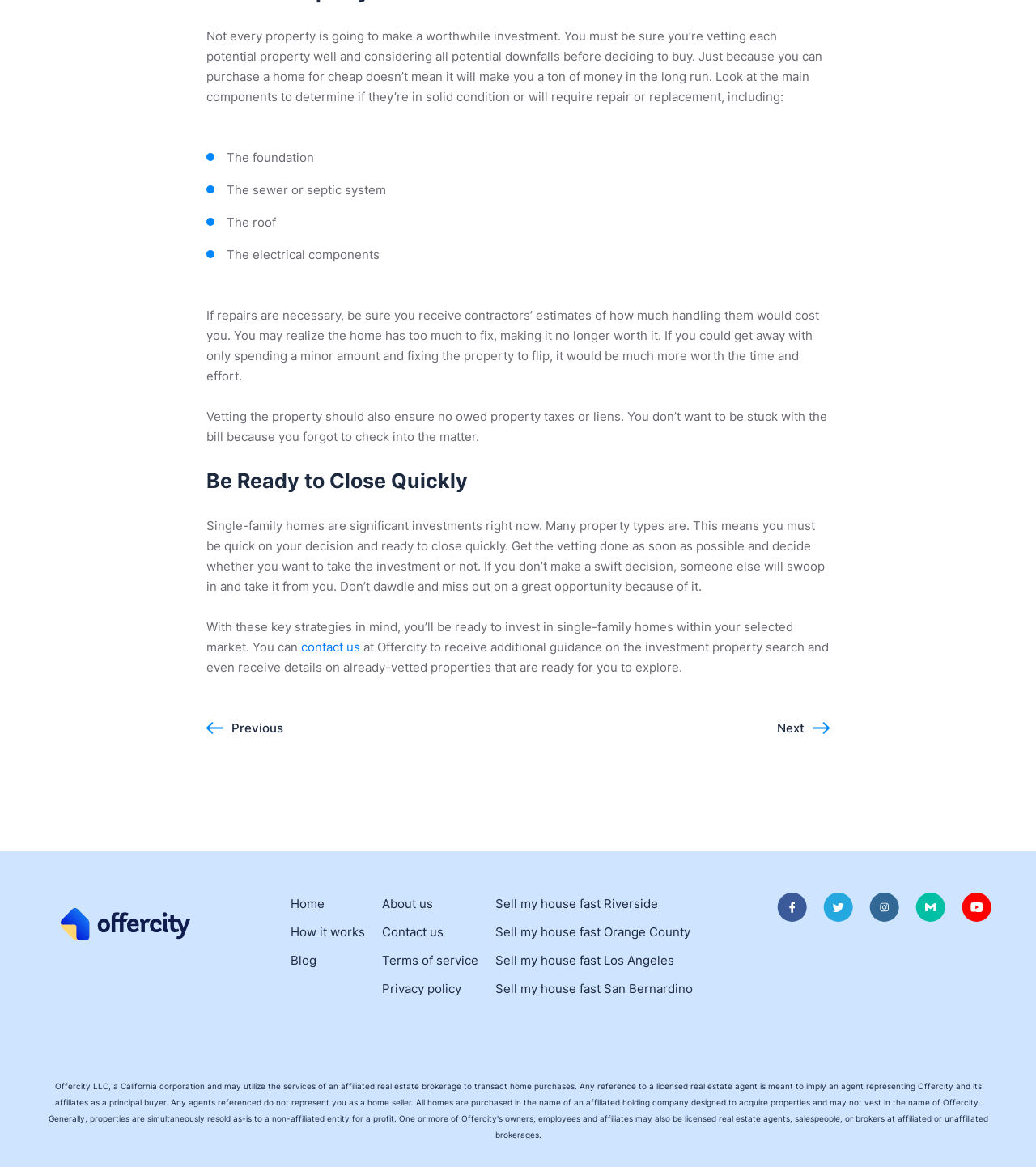Based on the description "Sell my house fast Riverside", find the bounding box of the specified UI element.

[0.478, 0.764, 0.635, 0.785]